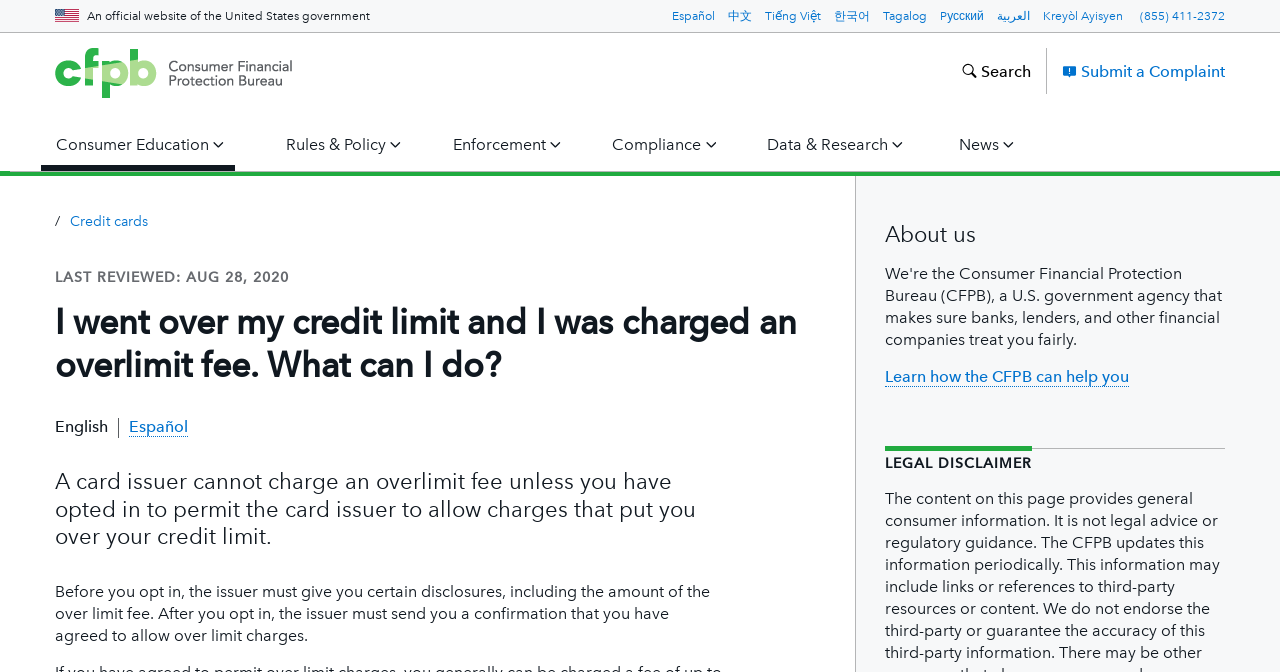Given the following UI element description: "Tiếng Việt", find the bounding box coordinates in the webpage screenshot.

[0.598, 0.013, 0.642, 0.033]